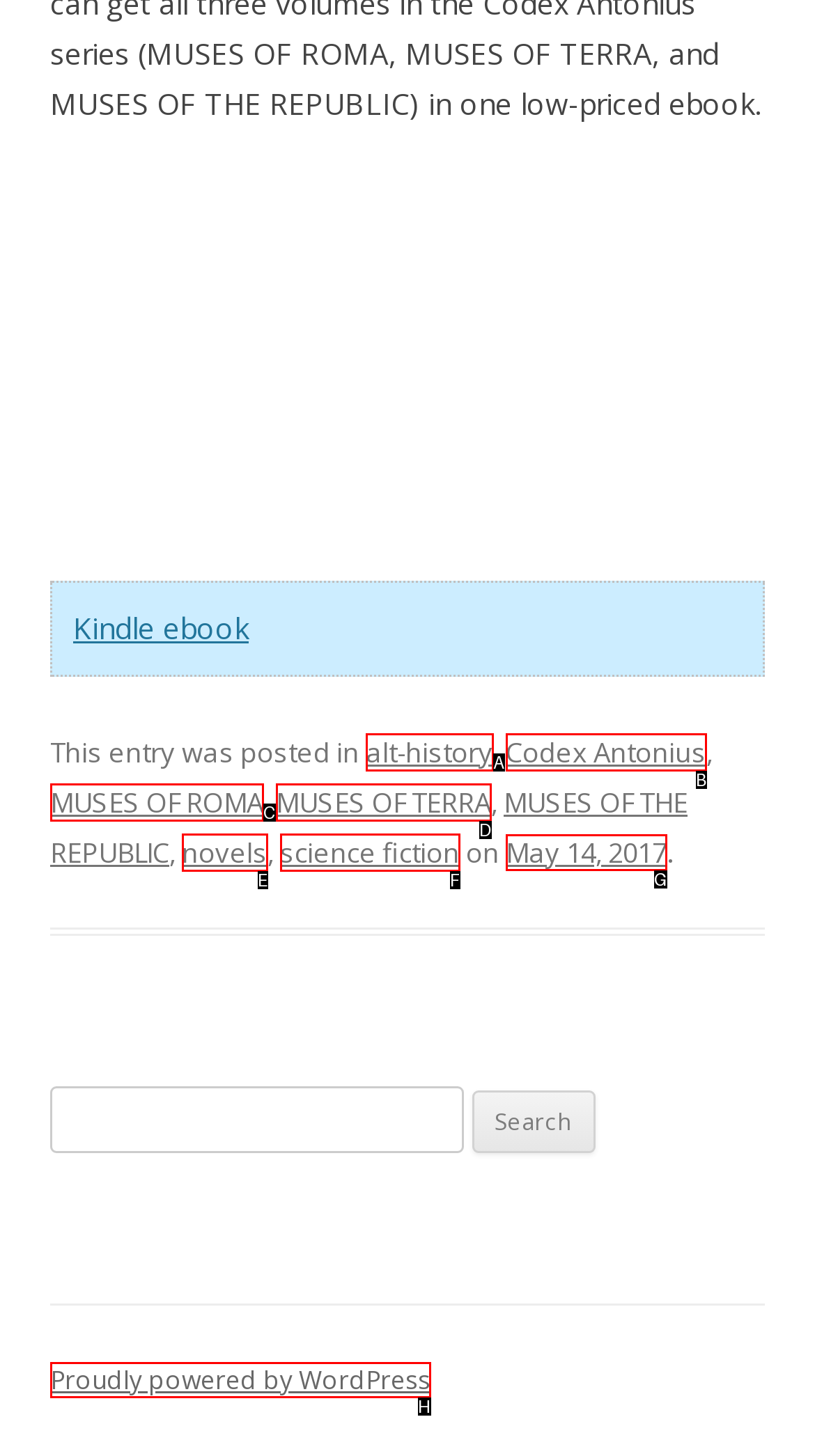Pick the HTML element that should be clicked to execute the task: Check the post on May 14, 2017
Respond with the letter corresponding to the correct choice.

G